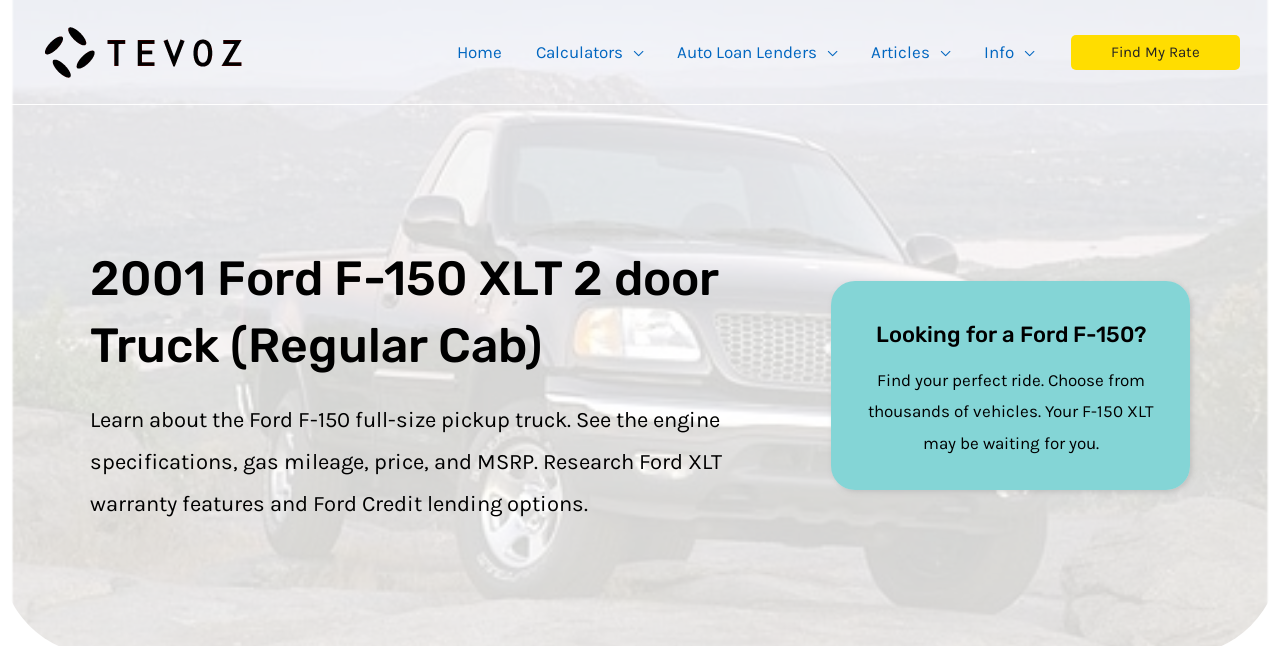Determine the main text heading of the webpage and provide its content.

2001 Ford F-150 XLT 2 door Truck (Regular Cab)